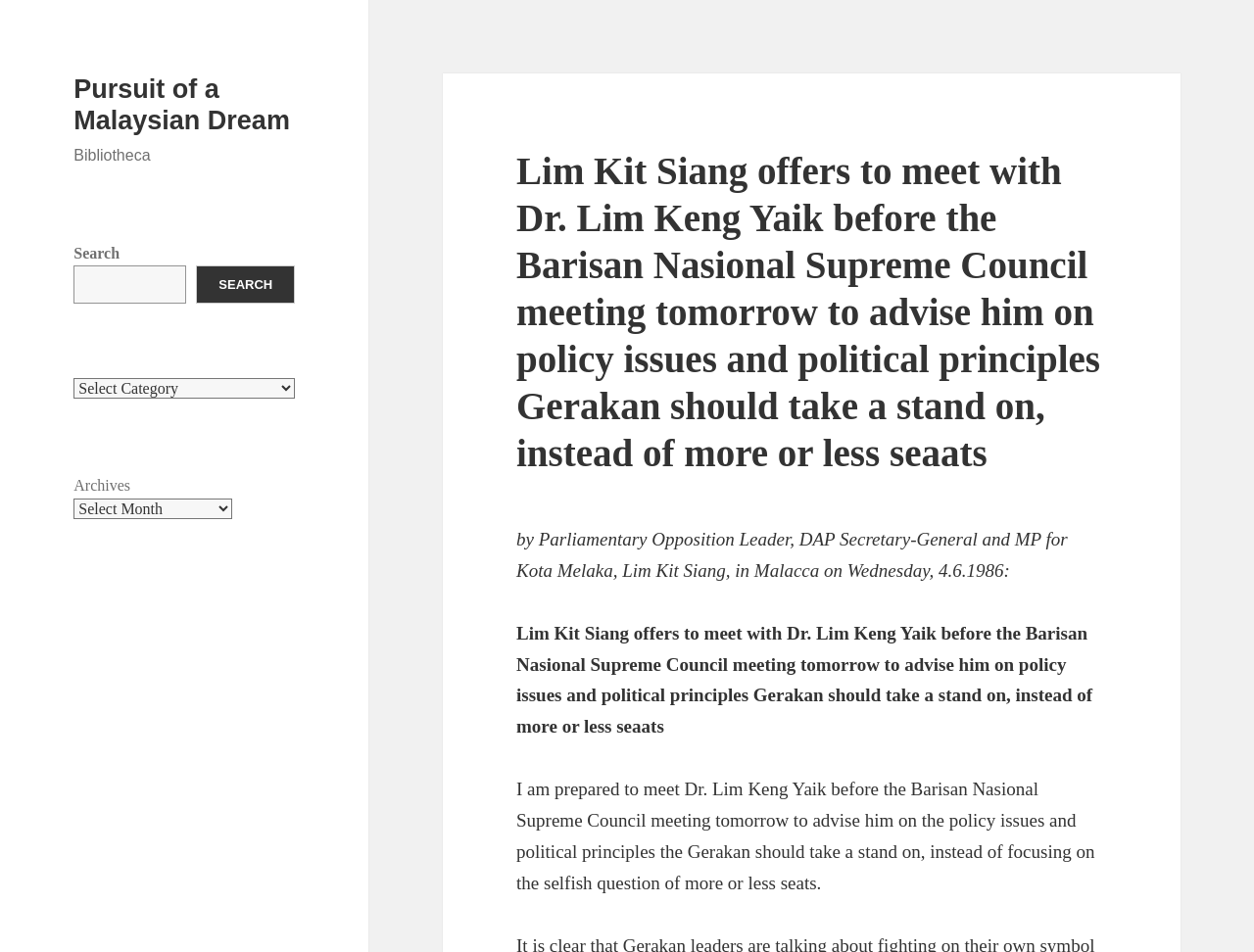Please respond in a single word or phrase: 
What is the location where the statement was made?

Malacca